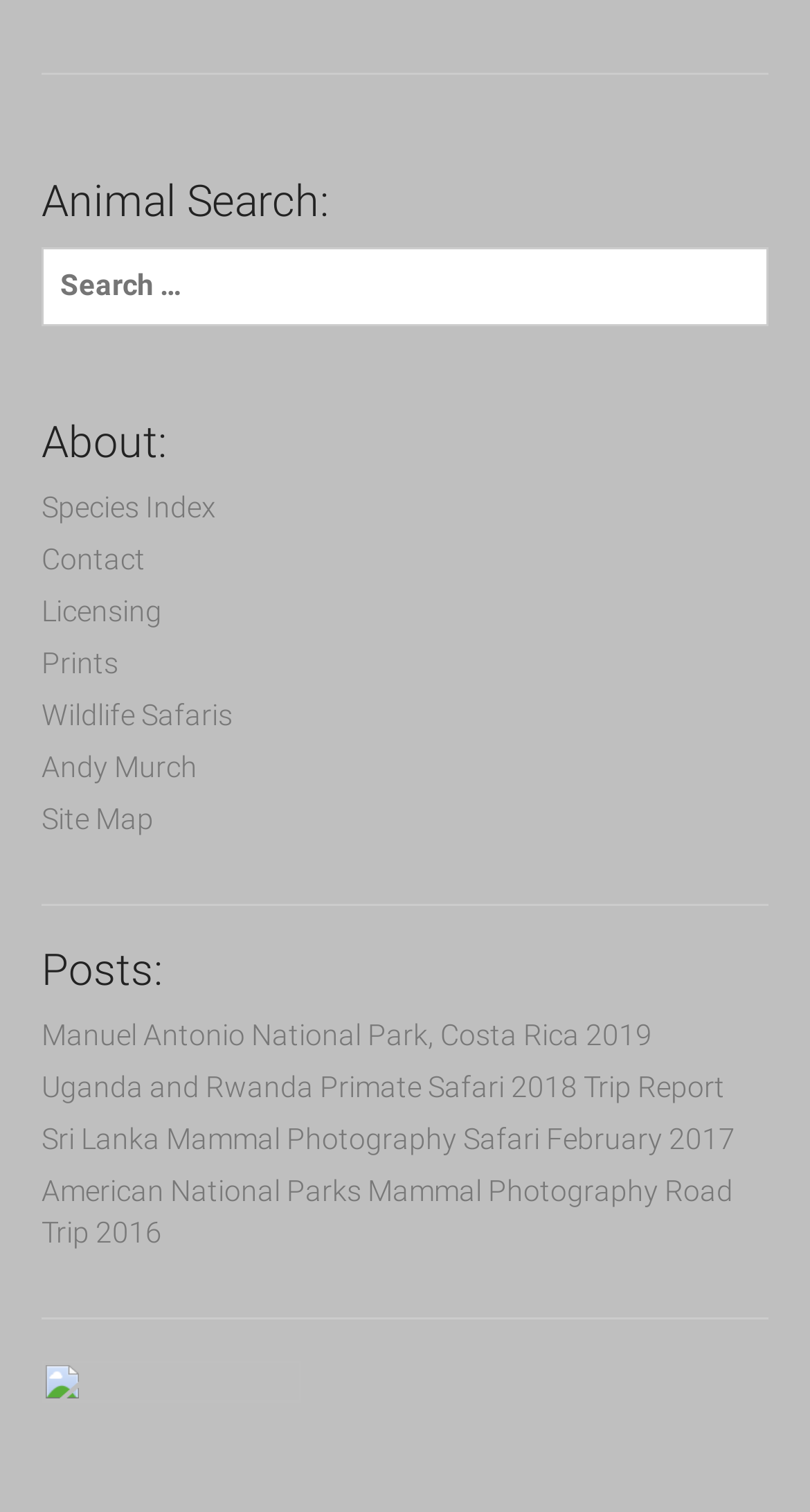Determine the bounding box coordinates for the area that needs to be clicked to fulfill this task: "Learn about species". The coordinates must be given as four float numbers between 0 and 1, i.e., [left, top, right, bottom].

[0.051, 0.325, 0.267, 0.347]